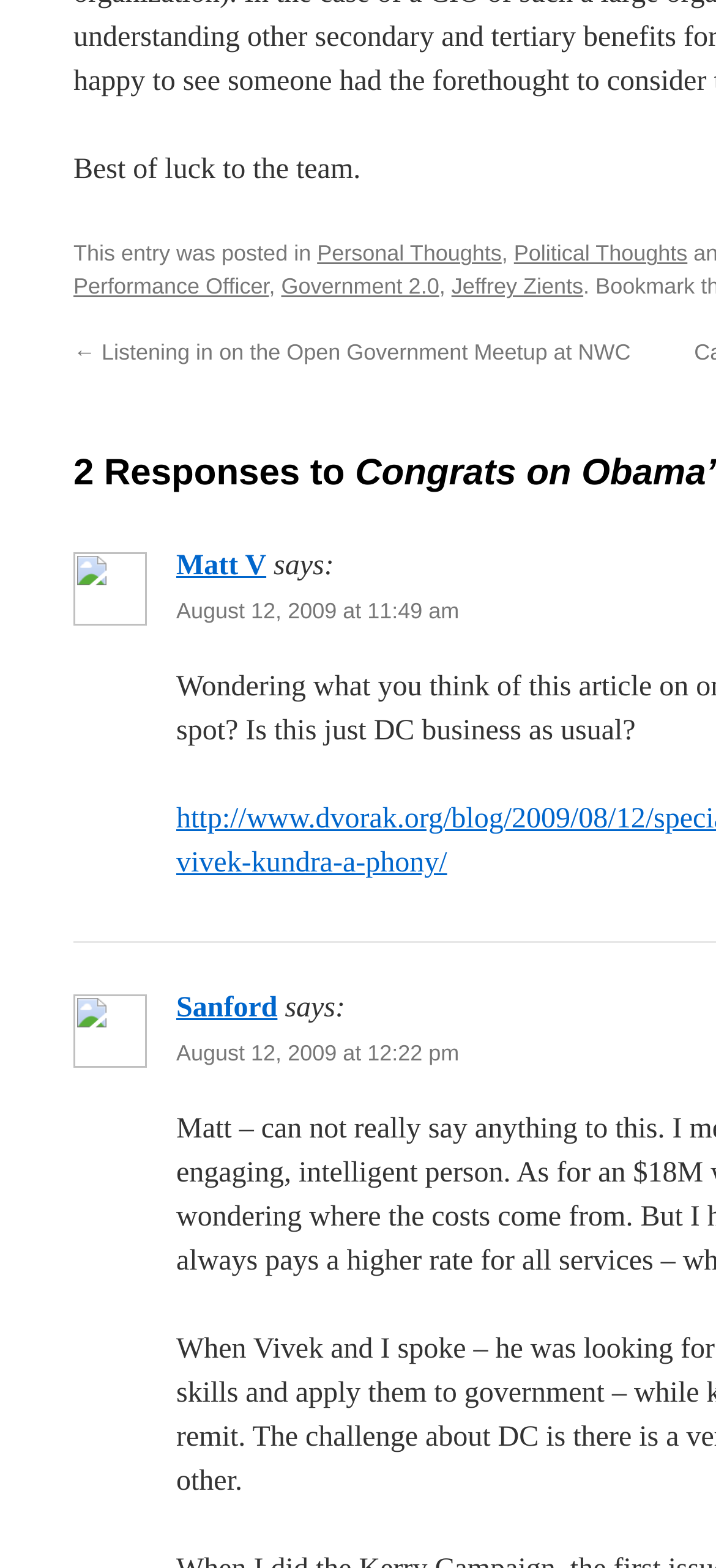Locate the bounding box coordinates of the area where you should click to accomplish the instruction: "Visit 'Government 2.0'".

[0.393, 0.175, 0.613, 0.191]